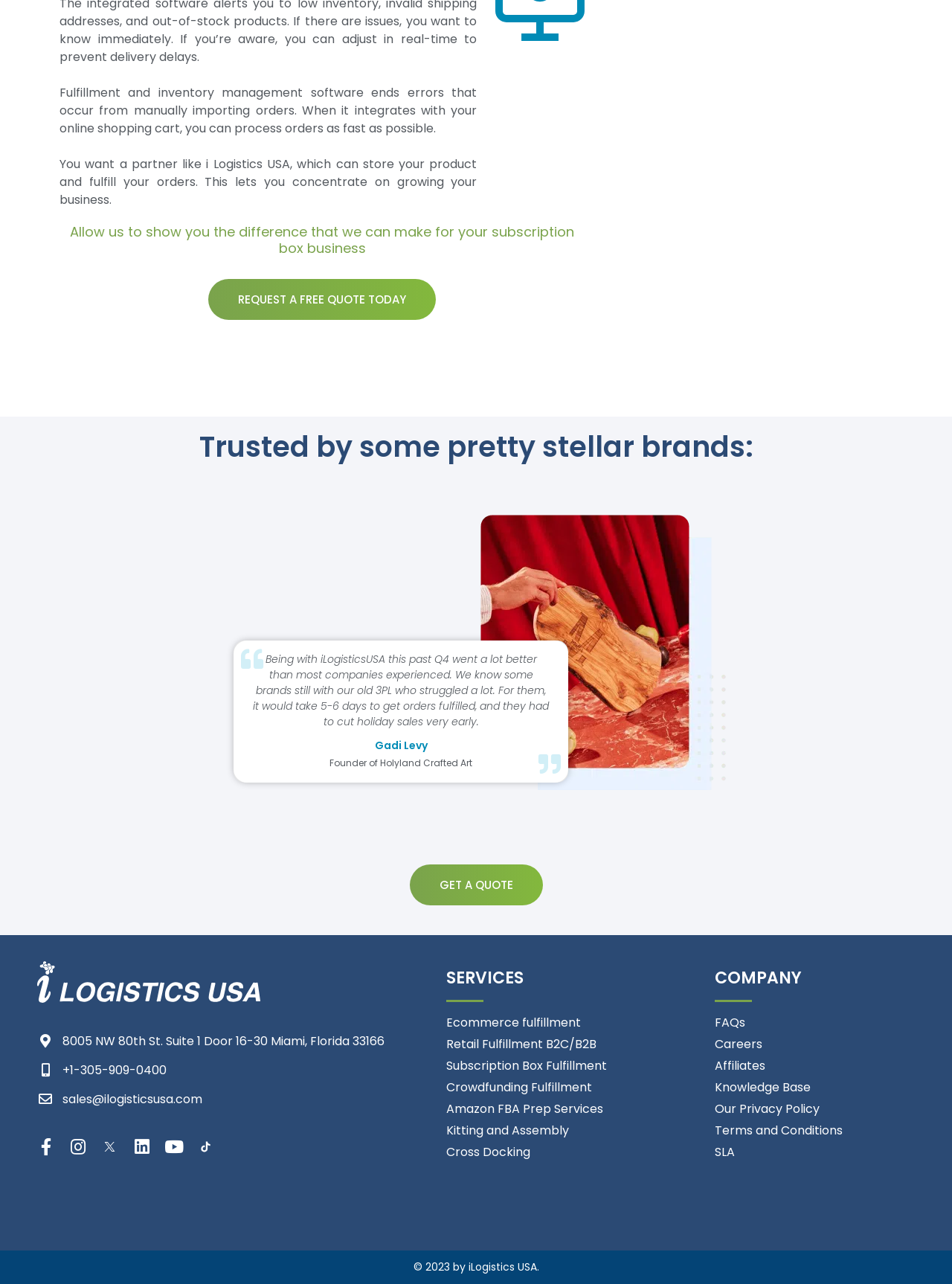Could you determine the bounding box coordinates of the clickable element to complete the instruction: "Get a quote"? Provide the coordinates as four float numbers between 0 and 1, i.e., [left, top, right, bottom].

[0.43, 0.673, 0.57, 0.705]